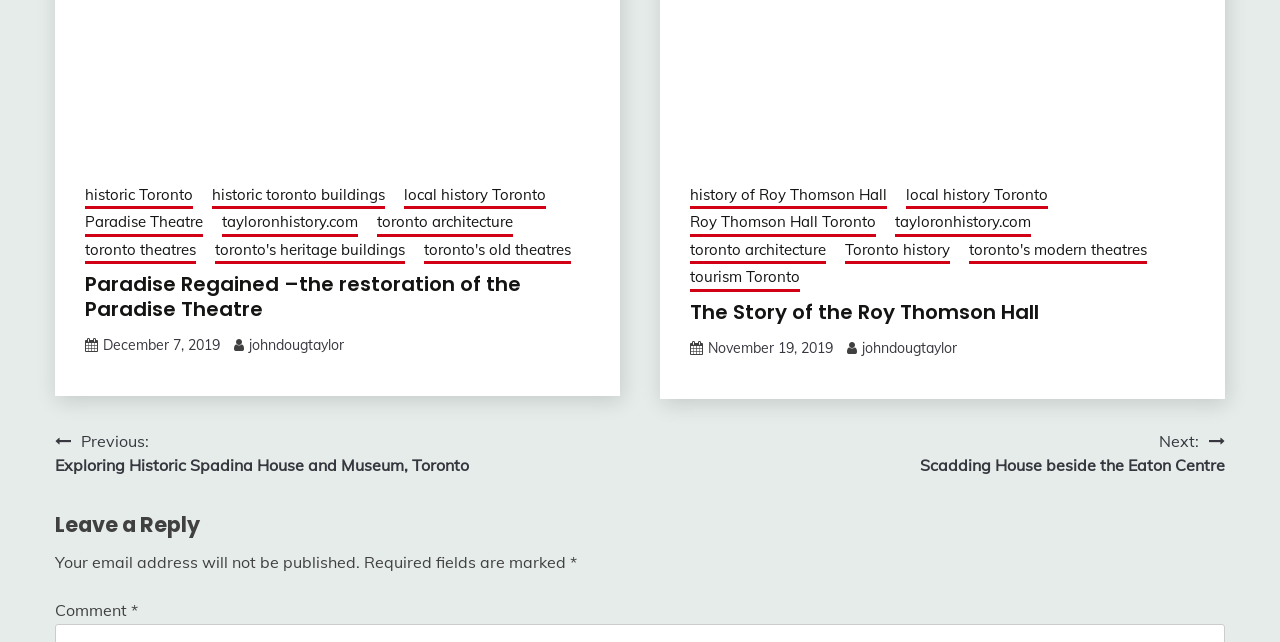Highlight the bounding box coordinates of the region I should click on to meet the following instruction: "read the article about Paradise Regained".

[0.066, 0.424, 0.461, 0.502]